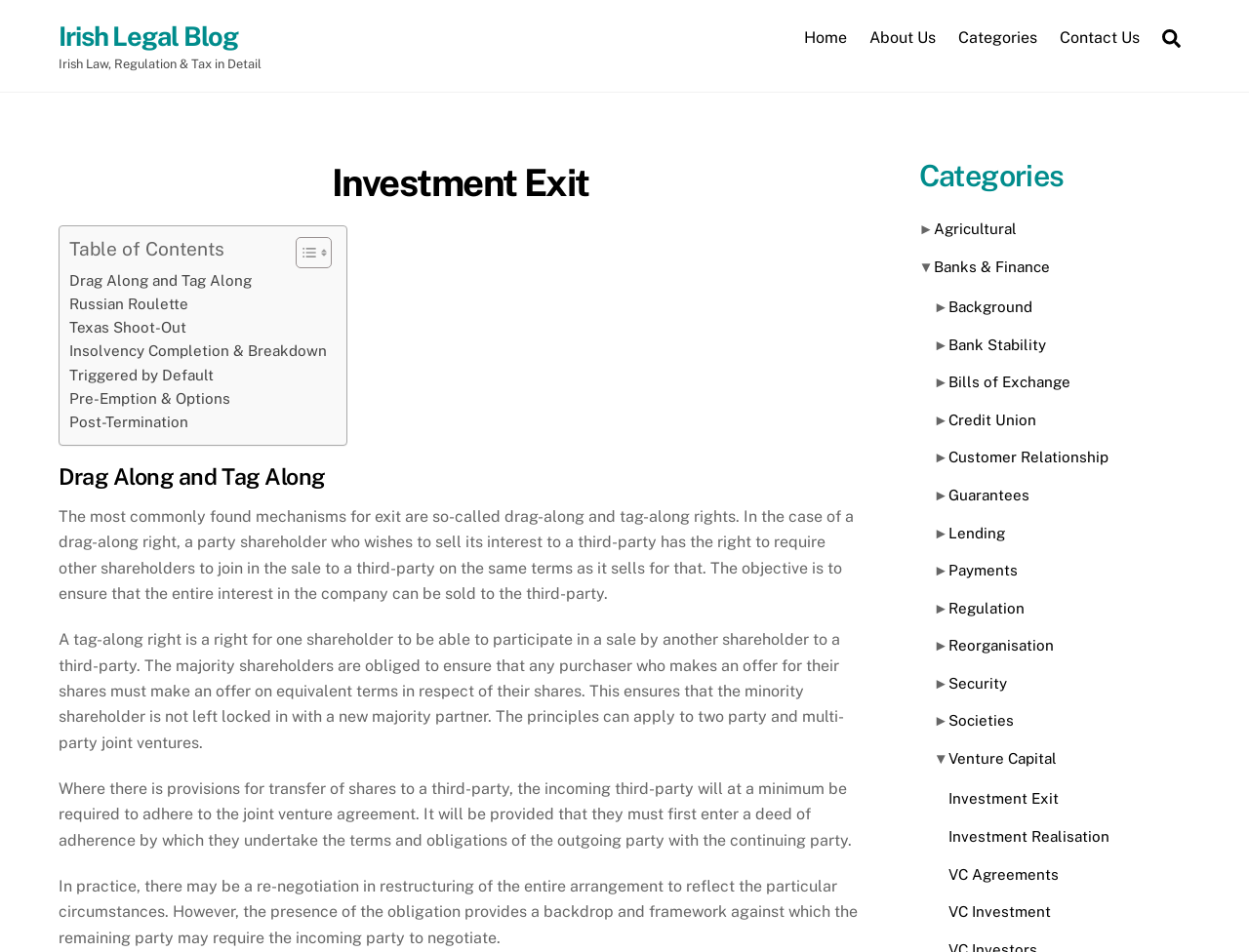Find the bounding box coordinates for the element that must be clicked to complete the instruction: "Learn about 'Investment Exit'". The coordinates should be four float numbers between 0 and 1, indicated as [left, top, right, bottom].

[0.265, 0.169, 0.472, 0.216]